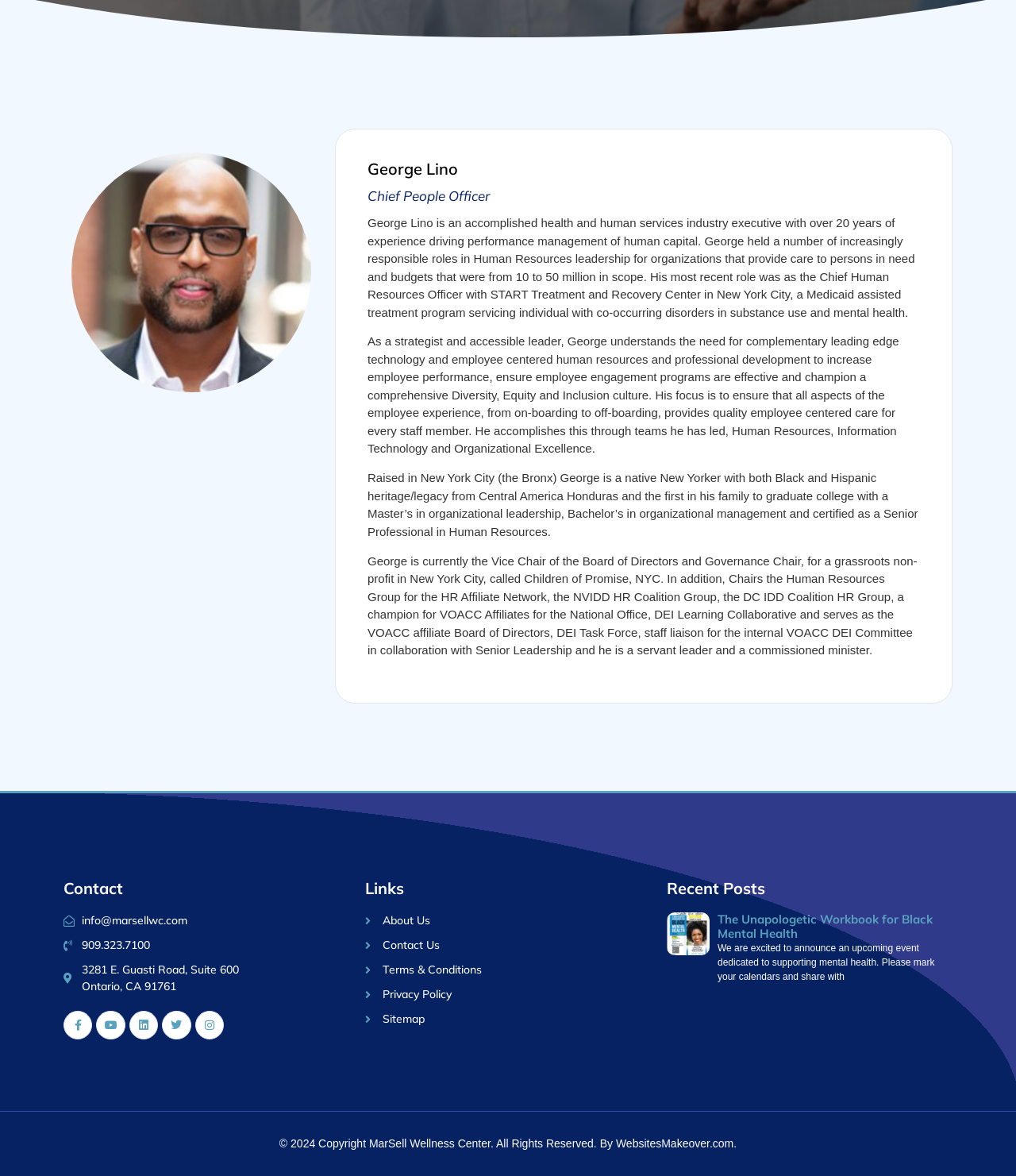Please find the bounding box for the UI element described by: "Terms & Conditions".

[0.359, 0.818, 0.641, 0.832]